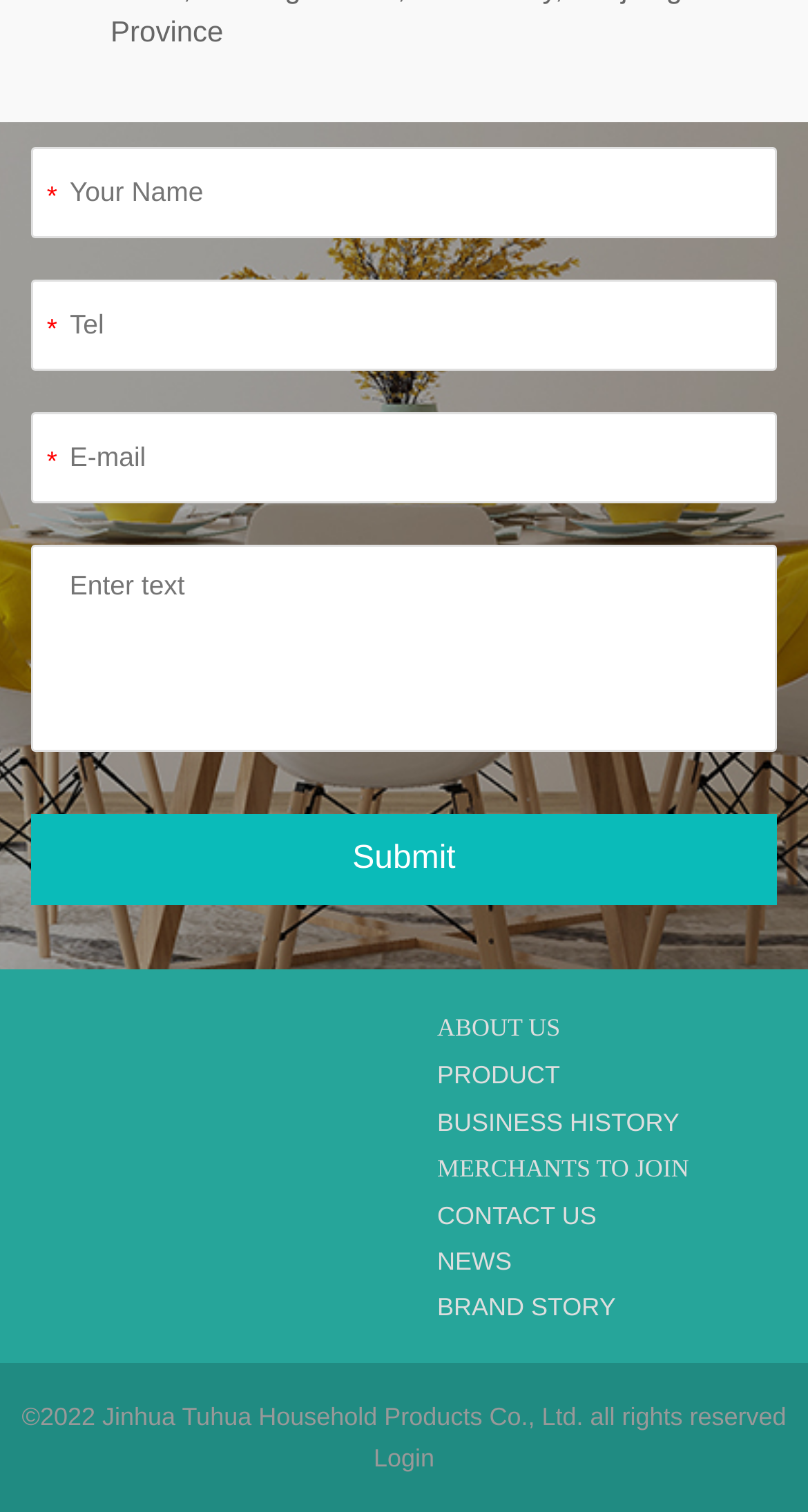Identify the bounding box for the element characterized by the following description: "‍MERCHANTS TO JOIN‍".

[0.541, 0.76, 0.853, 0.782]